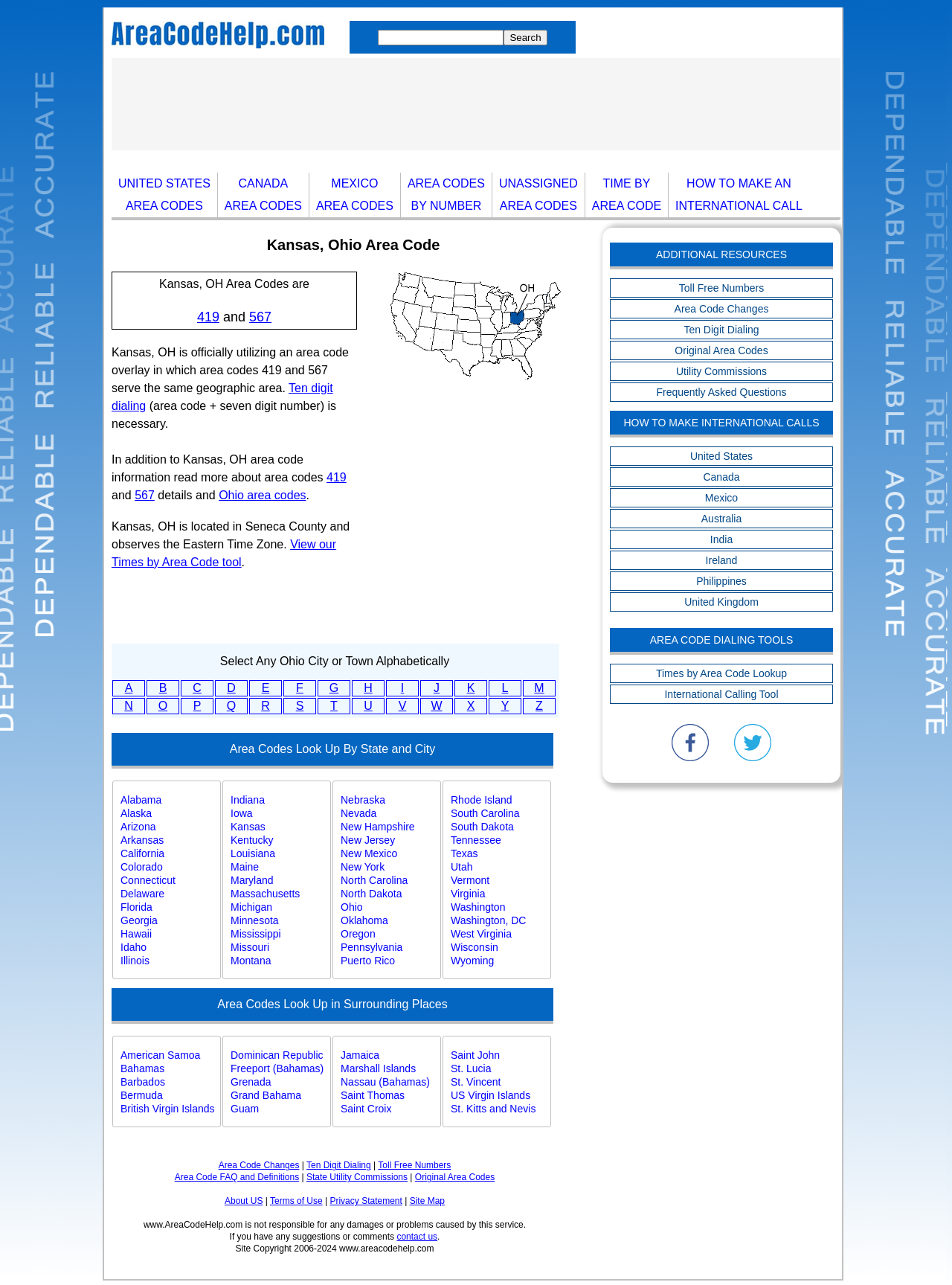Find the bounding box coordinates for the UI element that matches this description: "International Calling Tool".

[0.641, 0.533, 0.874, 0.547]